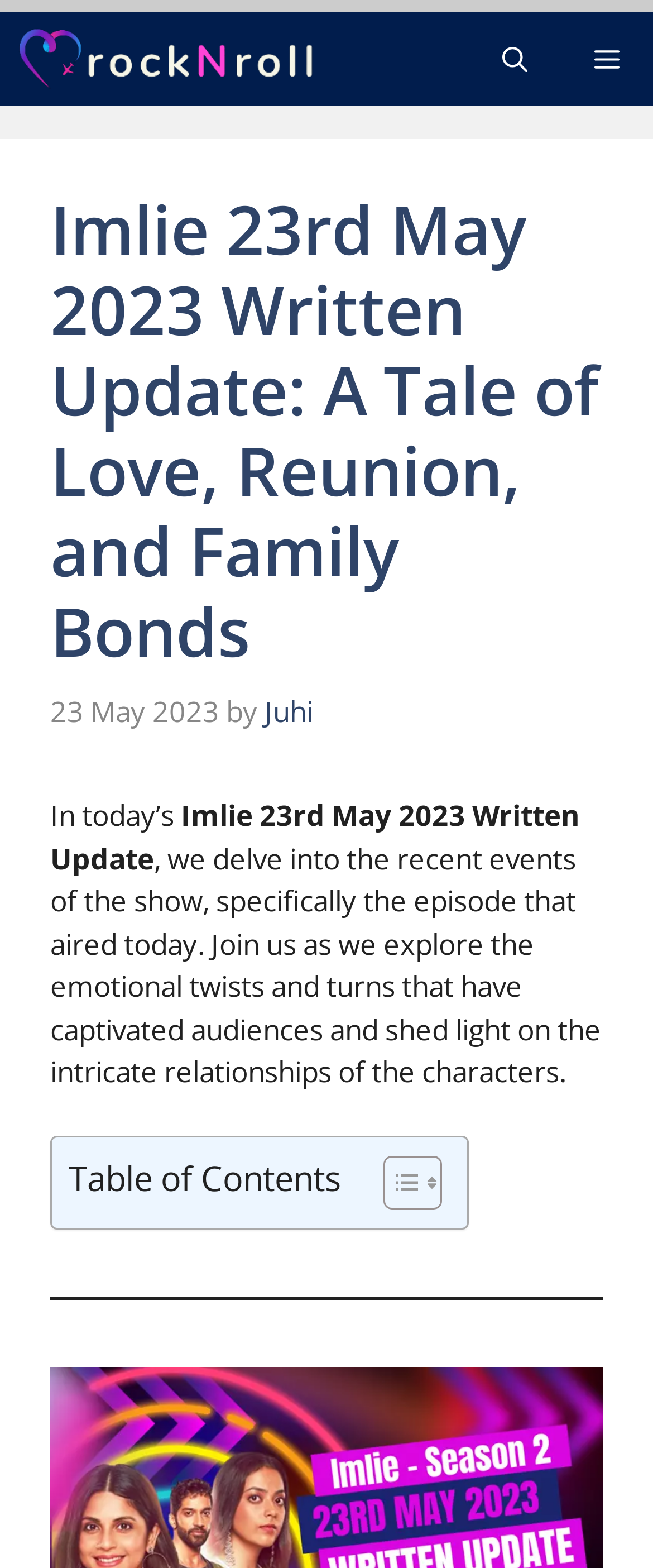What is the date of the written update? From the image, respond with a single word or brief phrase.

23 May 2023